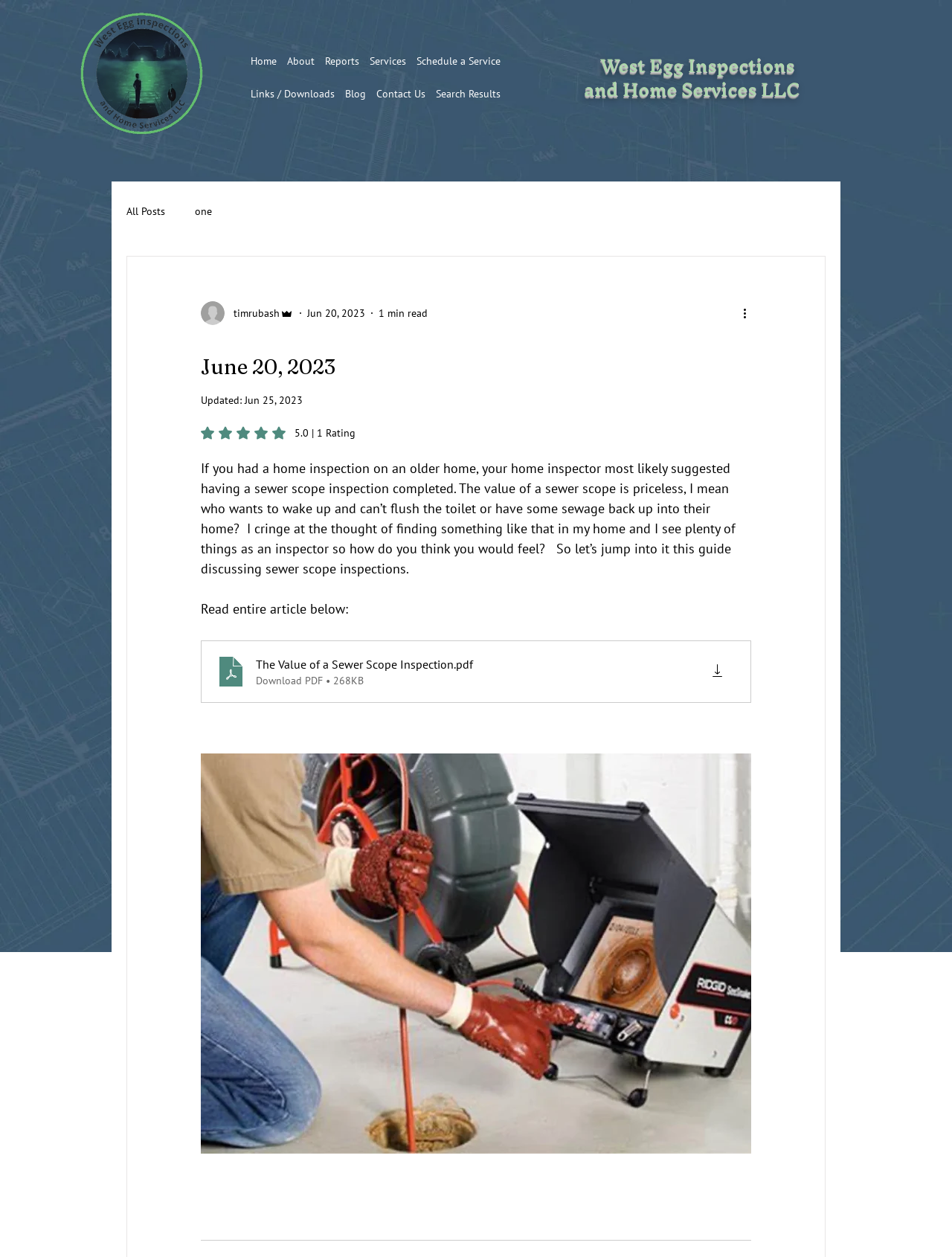Provide a one-word or short-phrase response to the question:
What is the name of the company?

West Egg Inspections and Home Services LLC